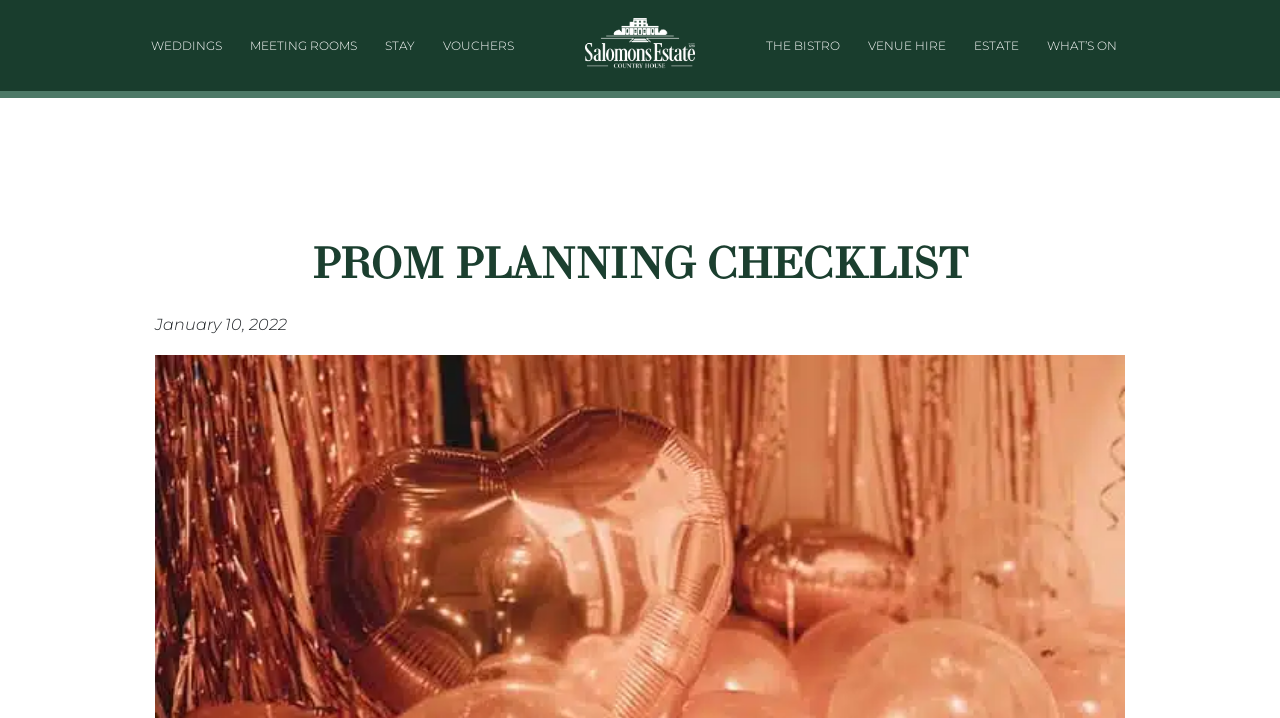Please find and provide the title of the webpage.

PROM PLANNING CHECKLIST